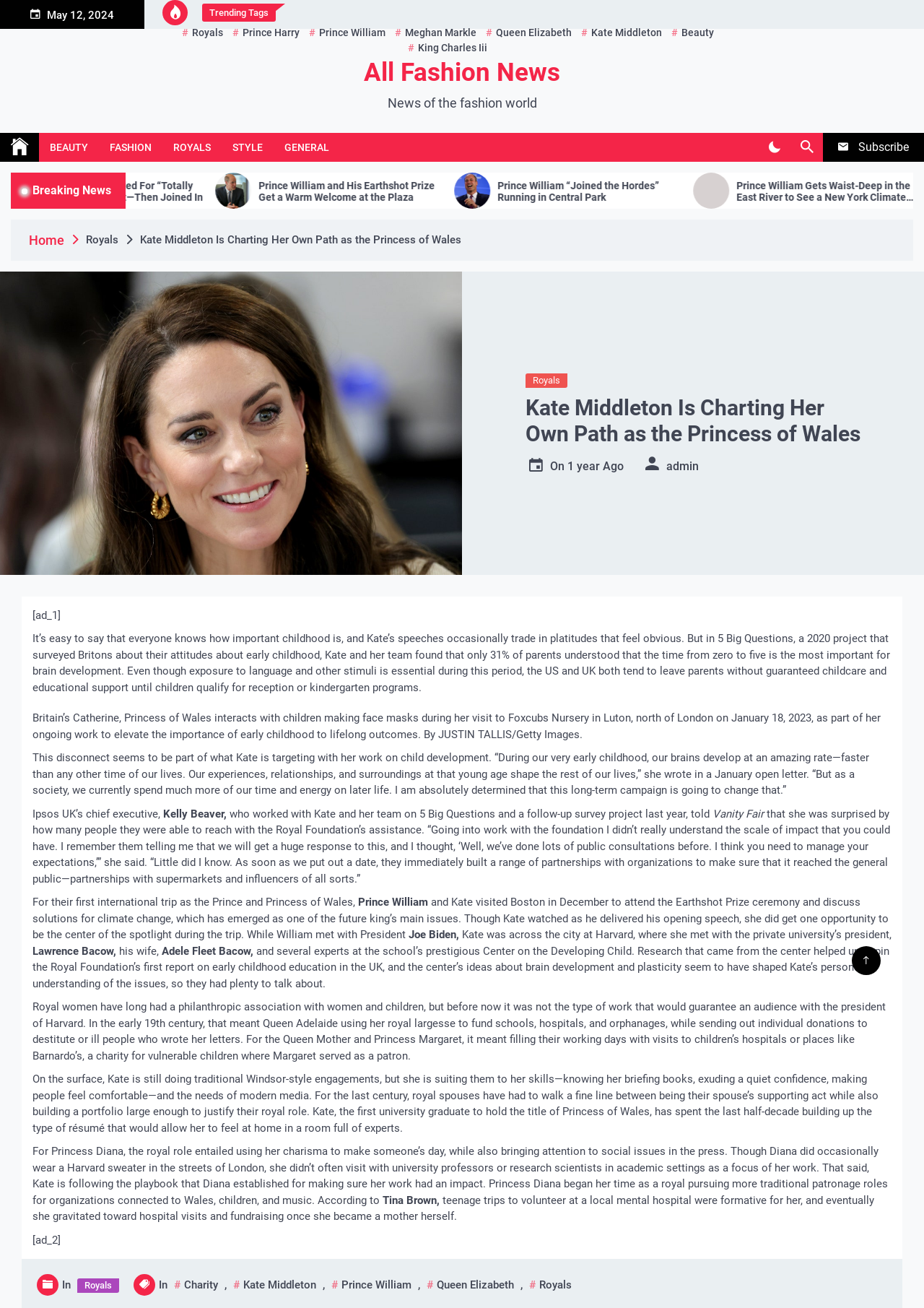Specify the bounding box coordinates of the element's region that should be clicked to achieve the following instruction: "View the 'Beauty' section". The bounding box coordinates consist of four float numbers between 0 and 1, in the format [left, top, right, bottom].

[0.722, 0.019, 0.776, 0.031]